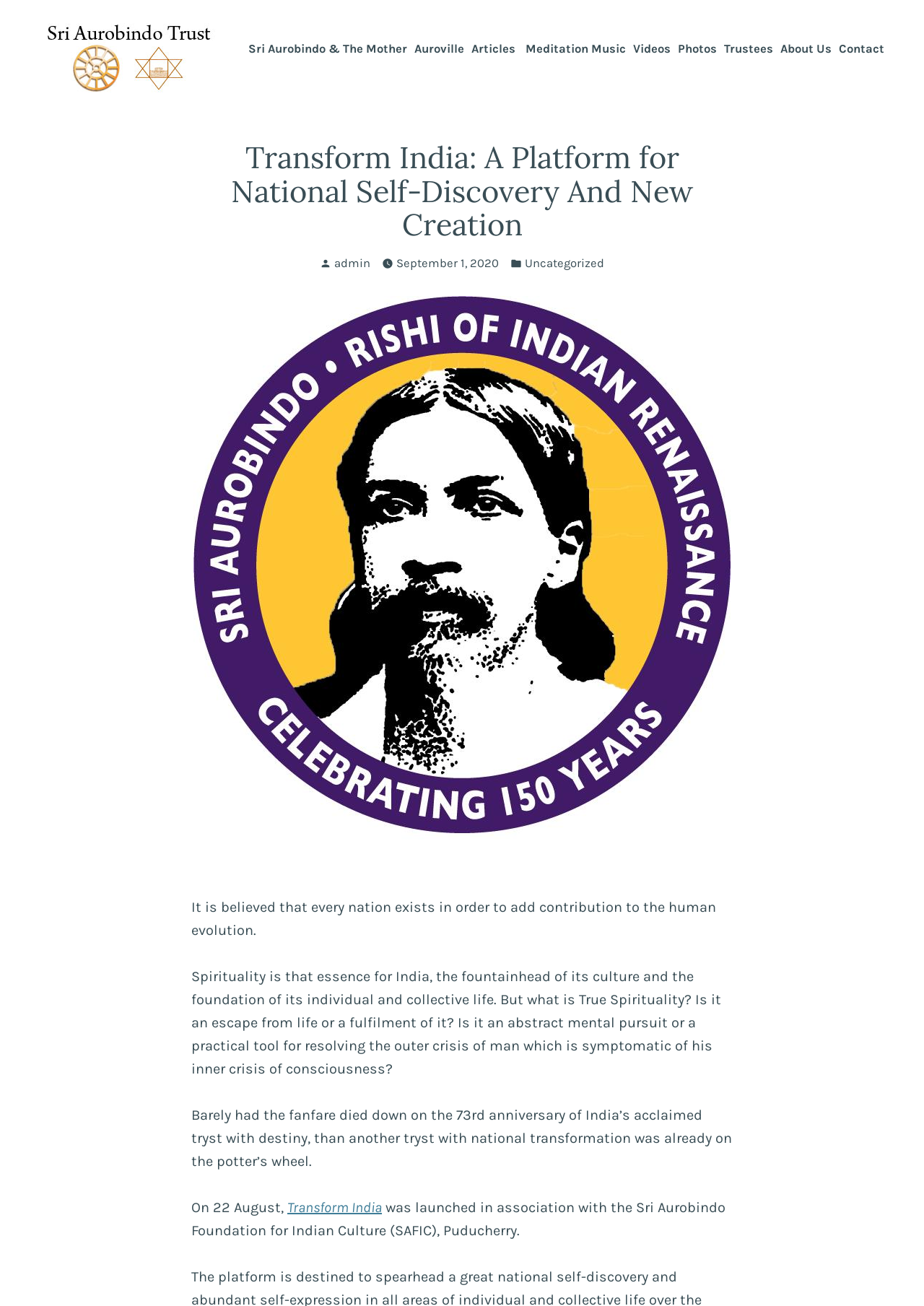Provide the bounding box coordinates for the specified HTML element described in this description: "Contact". The coordinates should be four float numbers ranging from 0 to 1, in the format [left, top, right, bottom].

None